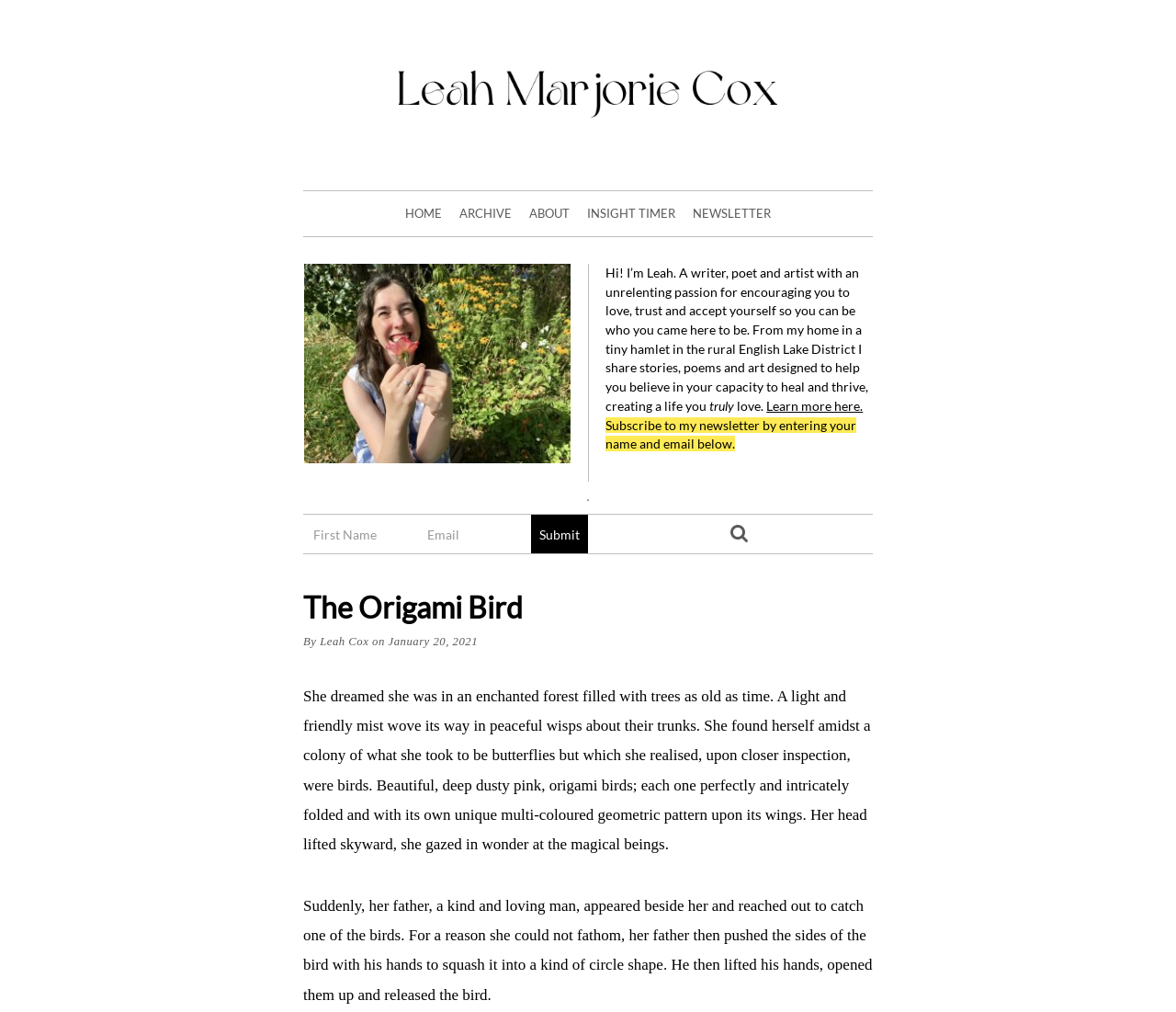Pinpoint the bounding box coordinates of the element you need to click to execute the following instruction: "Subscribe to the newsletter". The bounding box should be represented by four float numbers between 0 and 1, in the format [left, top, right, bottom].

[0.452, 0.509, 0.5, 0.547]